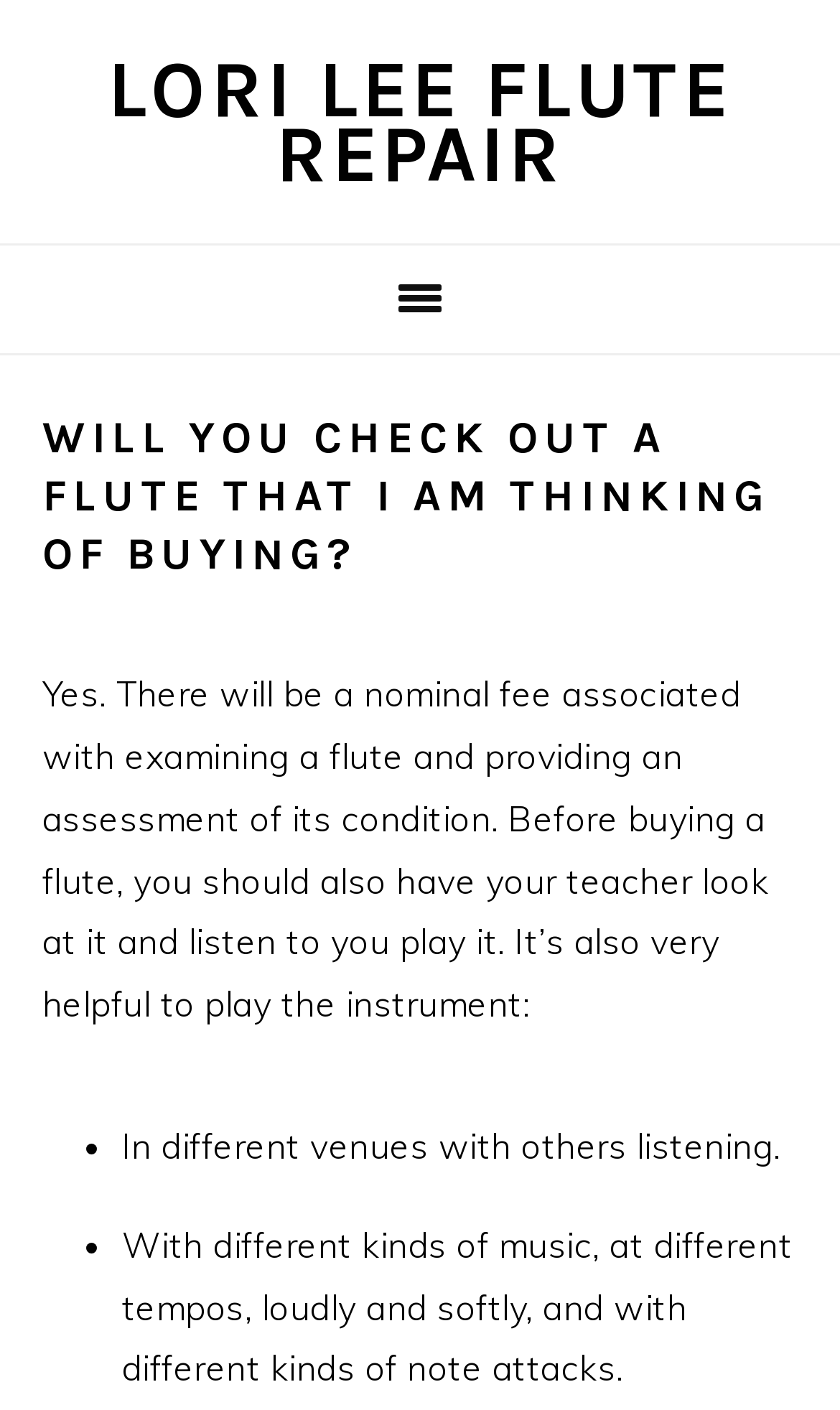Generate the text content of the main headline of the webpage.

WILL YOU CHECK OUT A FLUTE THAT I AM THINKING OF BUYING?